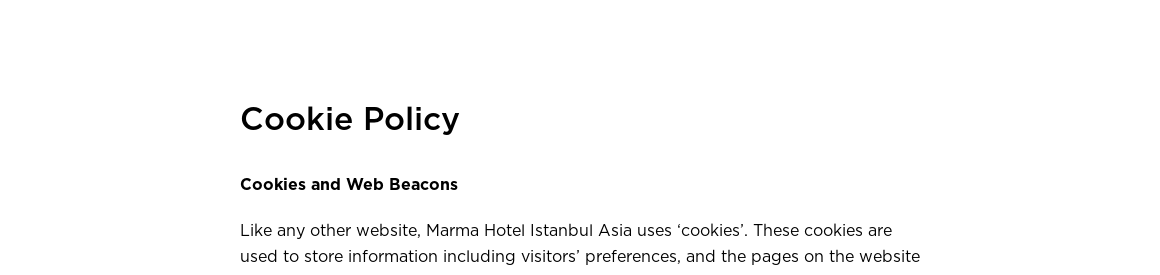What technology is used to track page visits?
Offer a detailed and exhaustive answer to the question.

The introductory section of the Cookie Policy mentions that the hotel employs cookies and web beacons to track page visits and store visitor preferences, which helps in optimizing content based on user interactions.